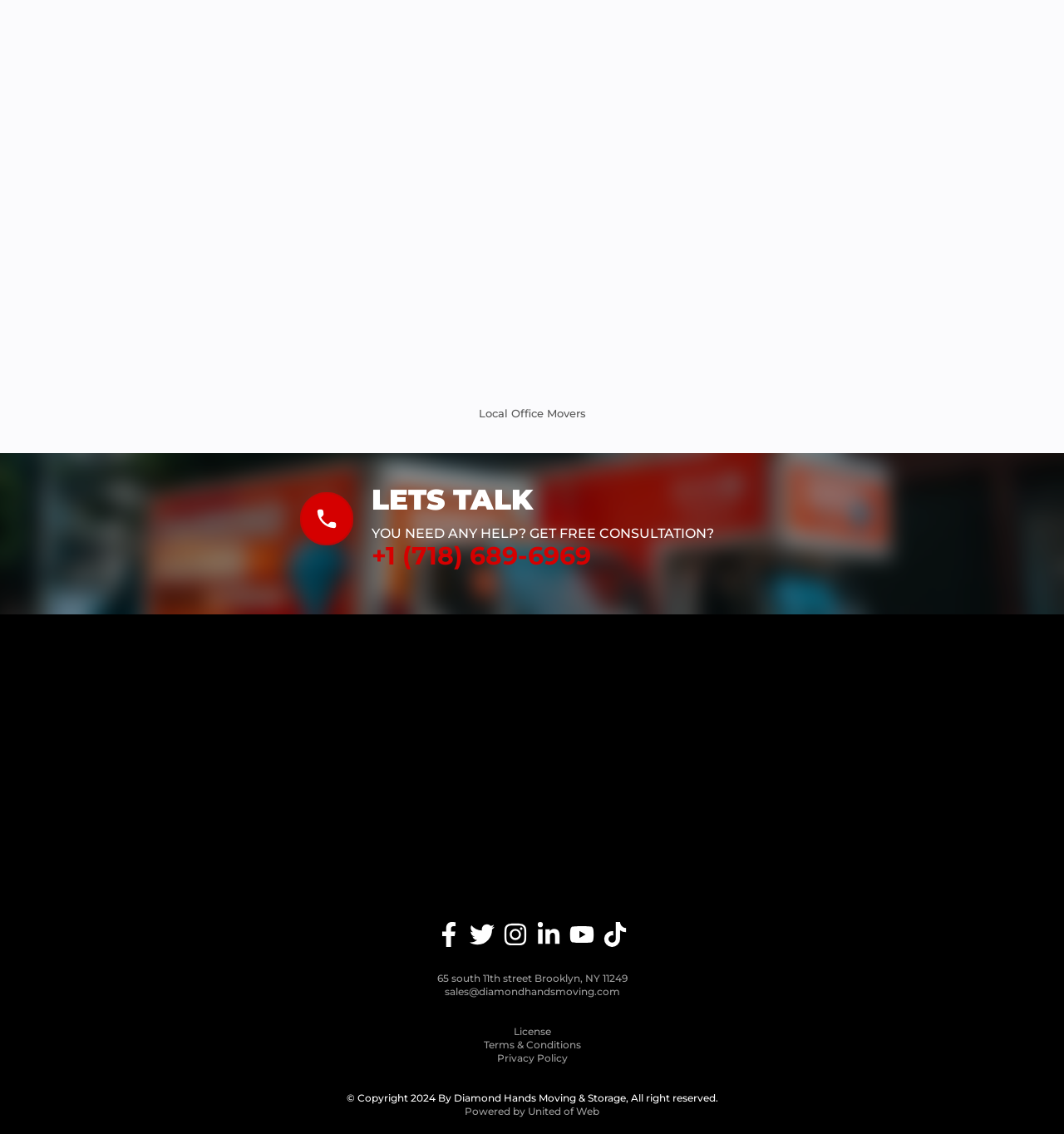Determine the bounding box coordinates of the UI element that matches the following description: "phone". The coordinates should be four float numbers between 0 and 1 in the format [left, top, right, bottom].

[0.284, 0.436, 0.331, 0.48]